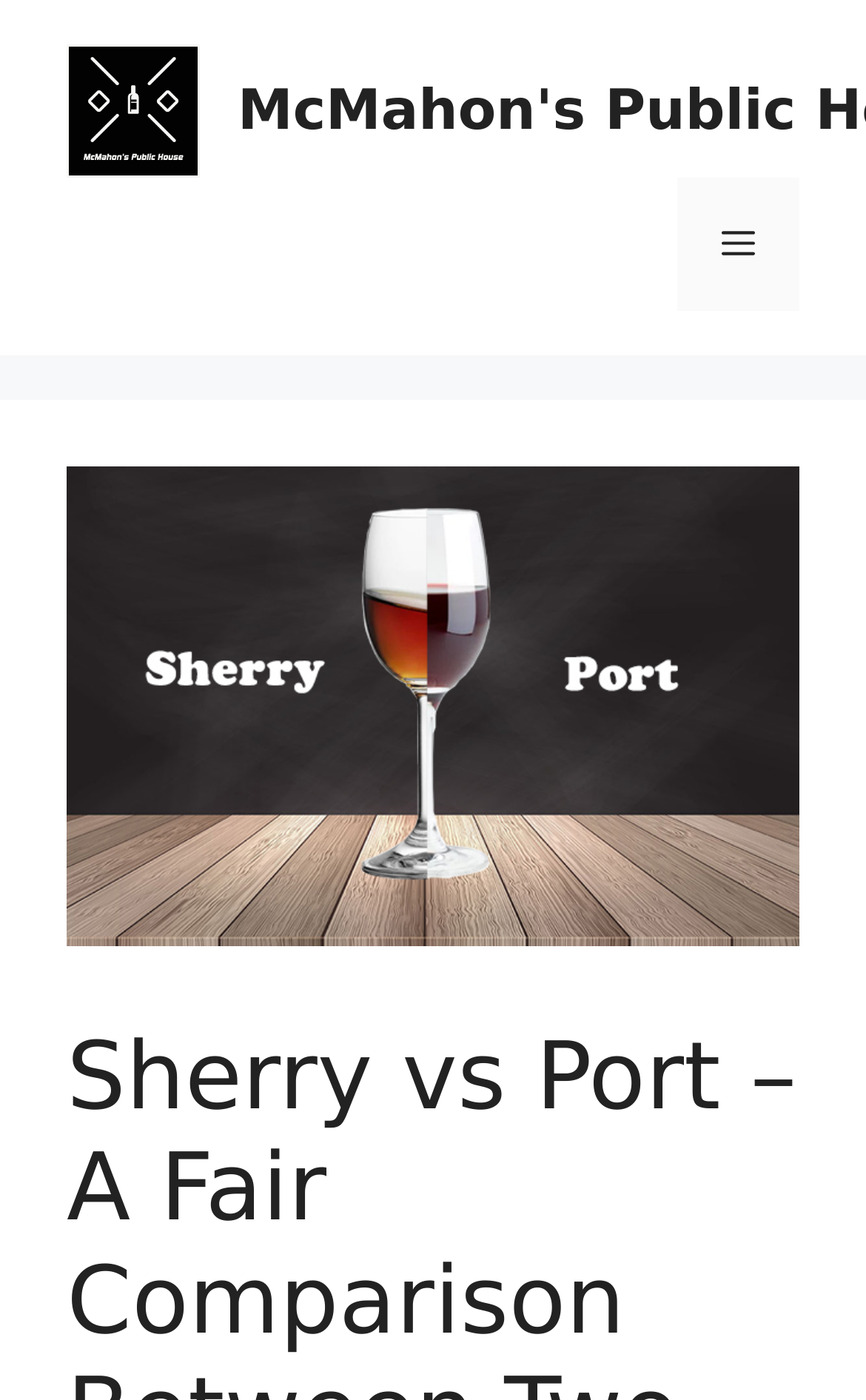Based on the description "title="McMahon's Public House"", find the bounding box of the specified UI element.

[0.077, 0.063, 0.231, 0.095]